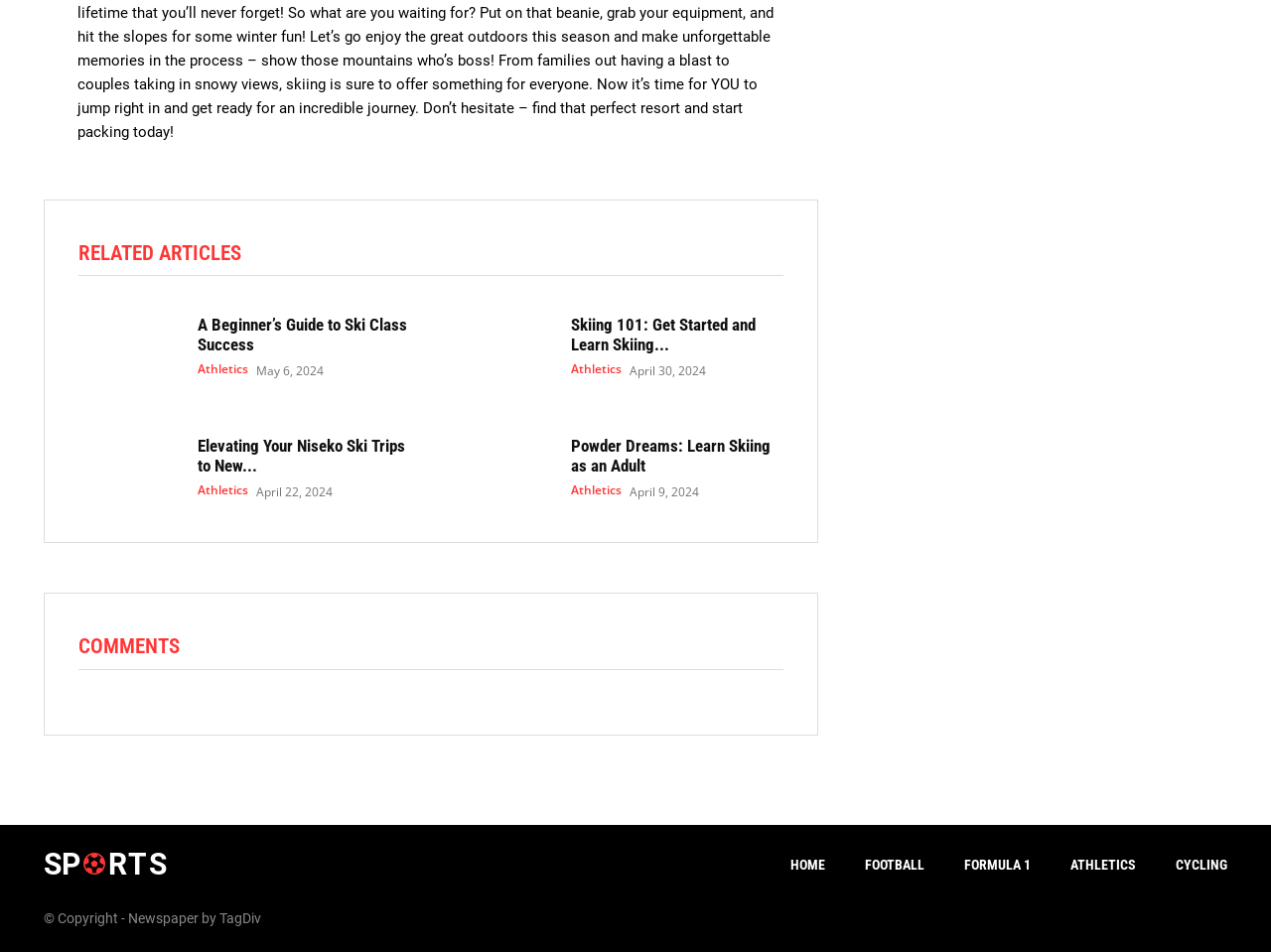Please specify the coordinates of the bounding box for the element that should be clicked to carry out this instruction: "View comments". The coordinates must be four float numbers between 0 and 1, formatted as [left, top, right, bottom].

[0.062, 0.668, 0.141, 0.689]